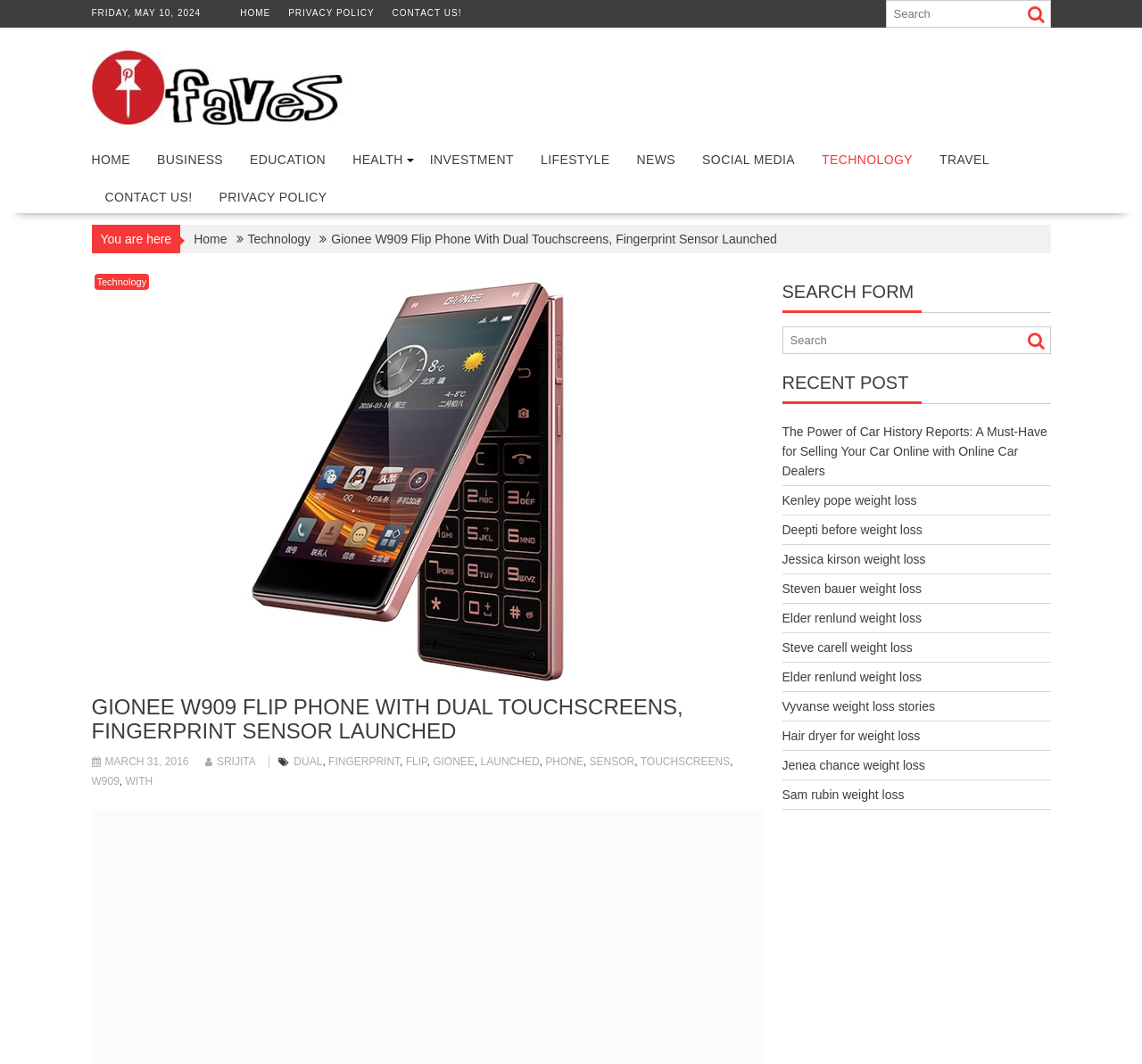Locate the heading on the webpage and return its text.

GIONEE W909 FLIP PHONE WITH DUAL TOUCHSCREENS, FINGERPRINT SENSOR LAUNCHED